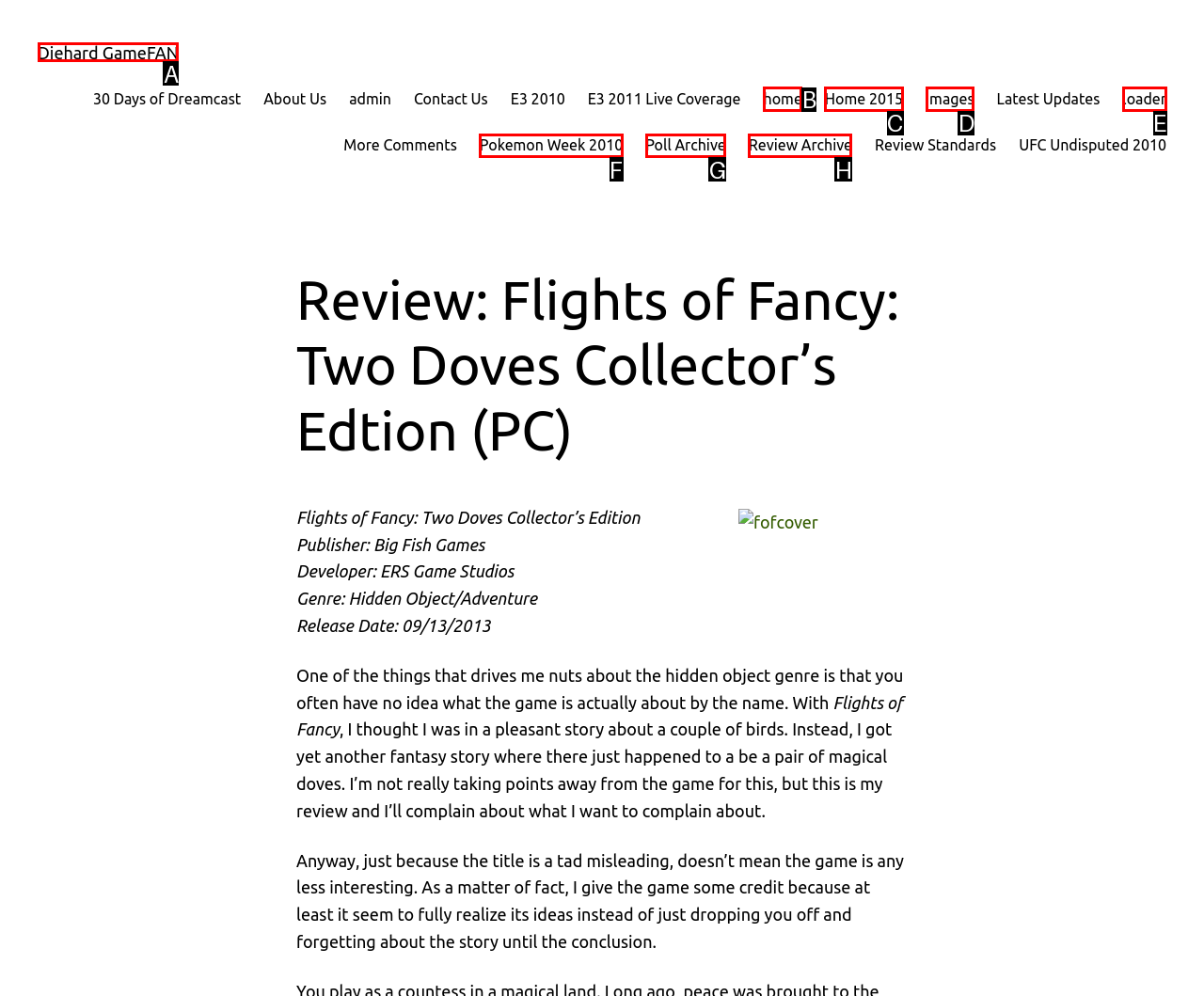Select the HTML element that matches the description: home. Provide the letter of the chosen option as your answer.

B